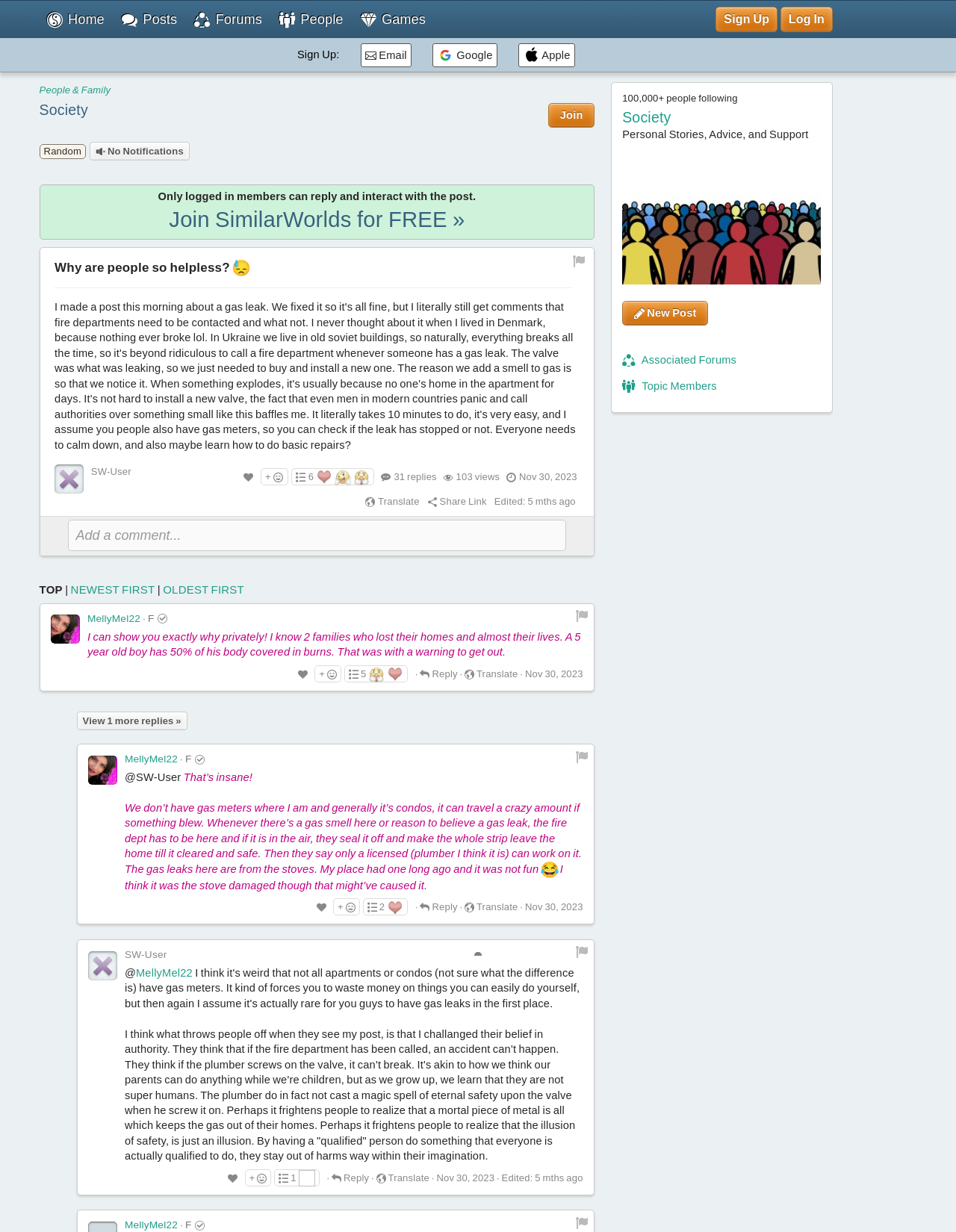How many people have viewed this post?
Look at the image and respond with a one-word or short phrase answer.

103